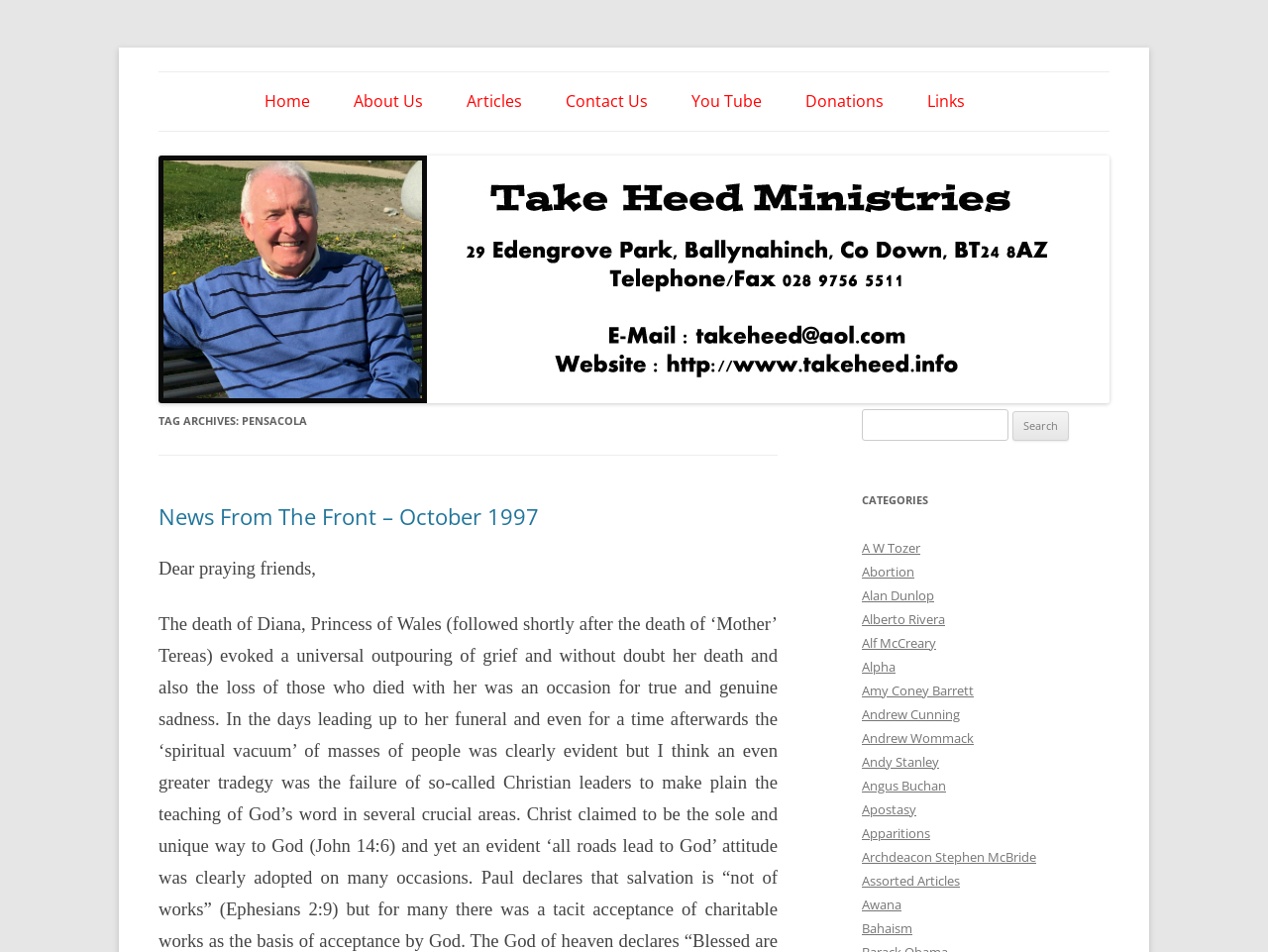Identify the bounding box coordinates of the clickable section necessary to follow the following instruction: "Read the 'News From The Front – October 1997' article". The coordinates should be presented as four float numbers from 0 to 1, i.e., [left, top, right, bottom].

[0.125, 0.527, 0.425, 0.558]